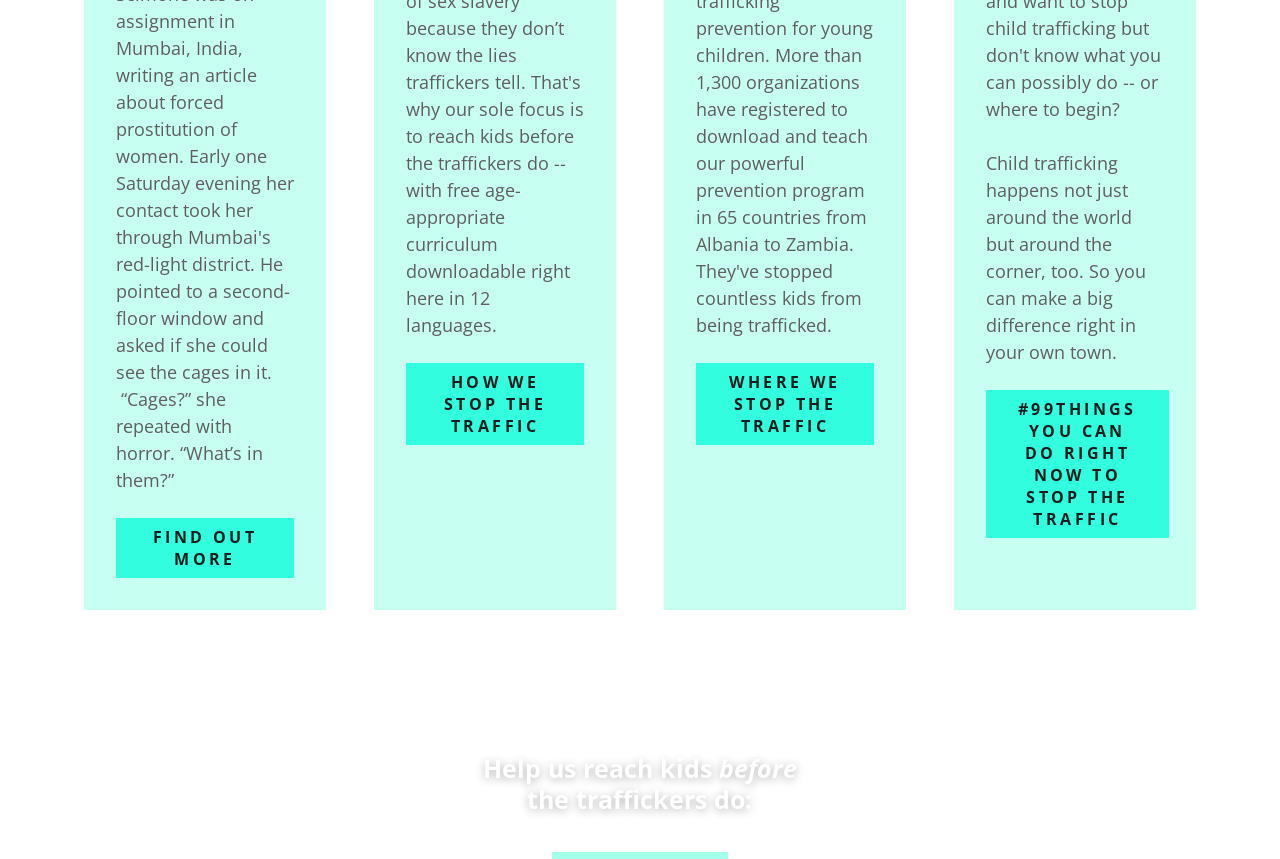Using the element description: "HOW WE STOP THE TRAFFIC", determine the bounding box coordinates. The coordinates should be in the format [left, top, right, bottom], with values between 0 and 1.

[0.317, 0.422, 0.456, 0.518]